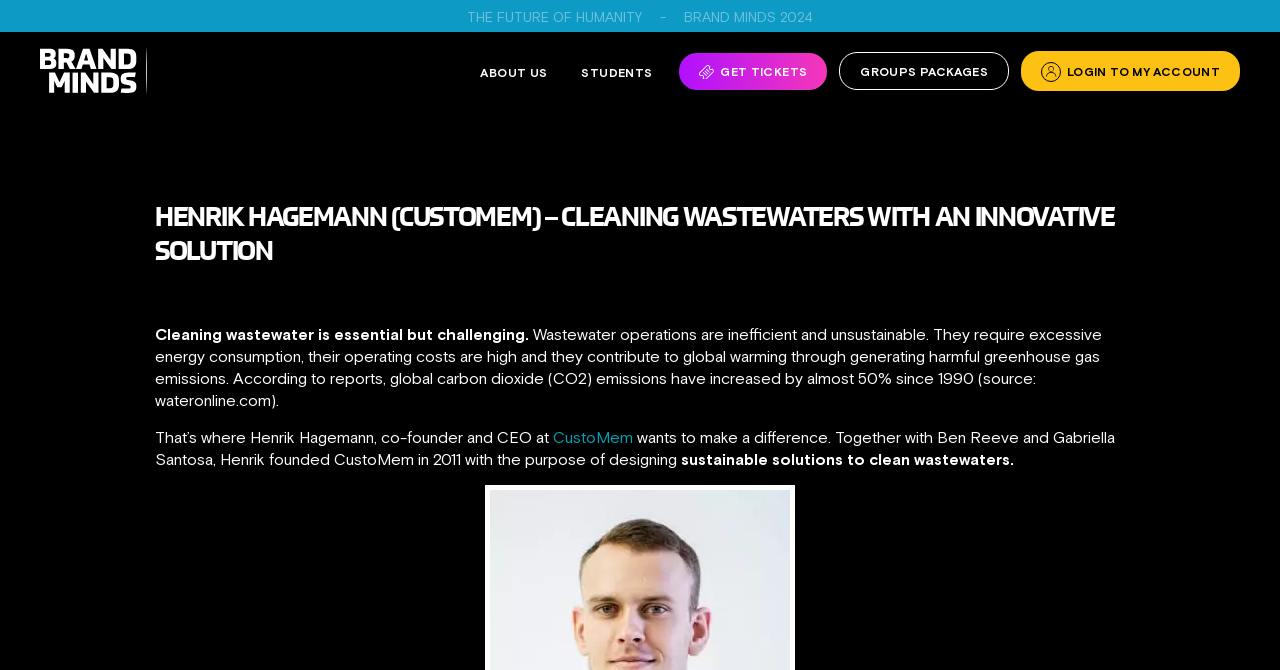What is the name of the company co-founded by Henrik Hagemann?
Please analyze the image and answer the question with as much detail as possible.

I found the answer by reading the text on the webpage, specifically the sentence 'That’s where Henrik Hagemann, co-founder and CEO at CustoMem, wants to make a difference.' This indicates that Henrik co-founded a company called CustoMem.